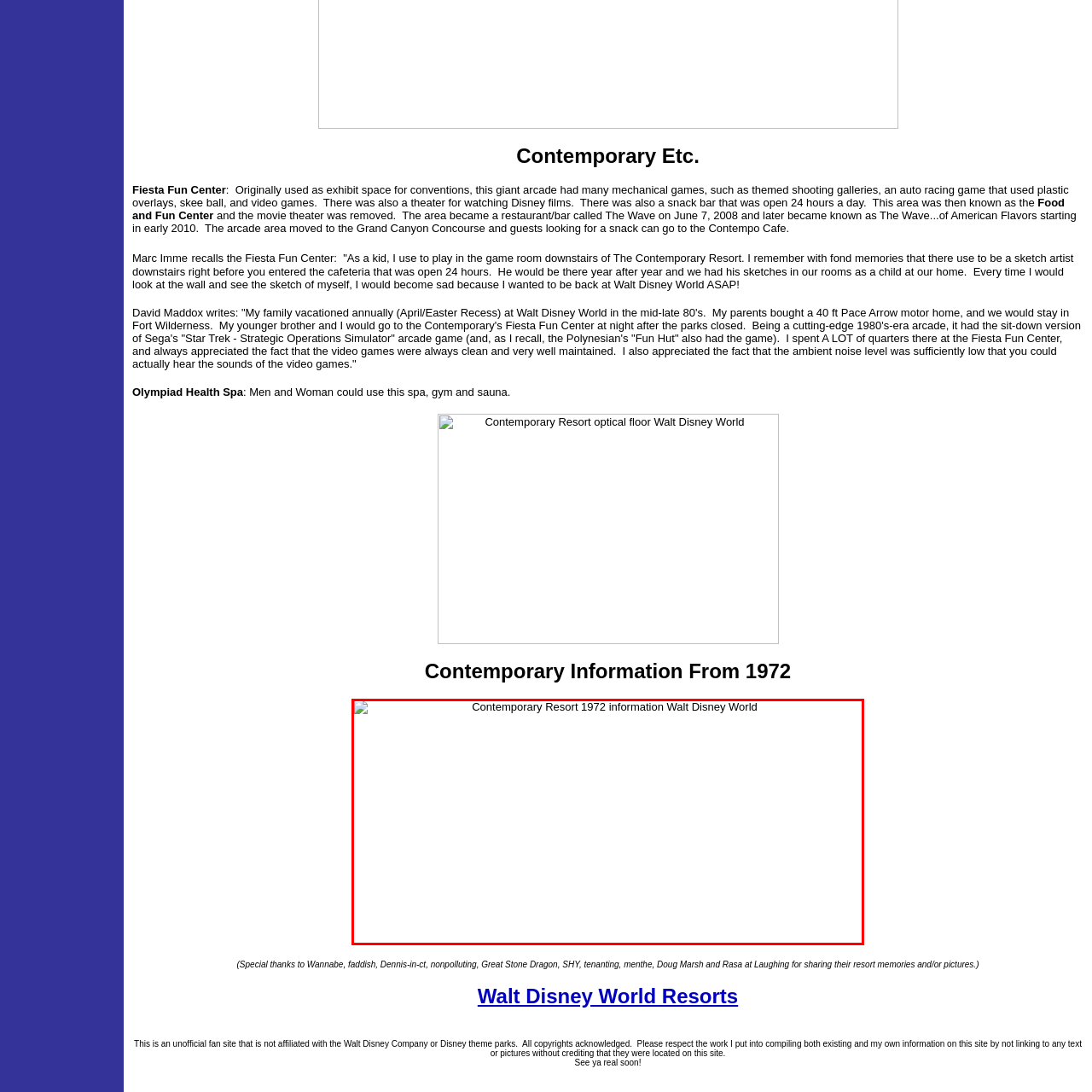In what year is the information about the resort from?
Please look at the image marked with a red bounding box and provide a one-word or short-phrase answer based on what you see.

1972